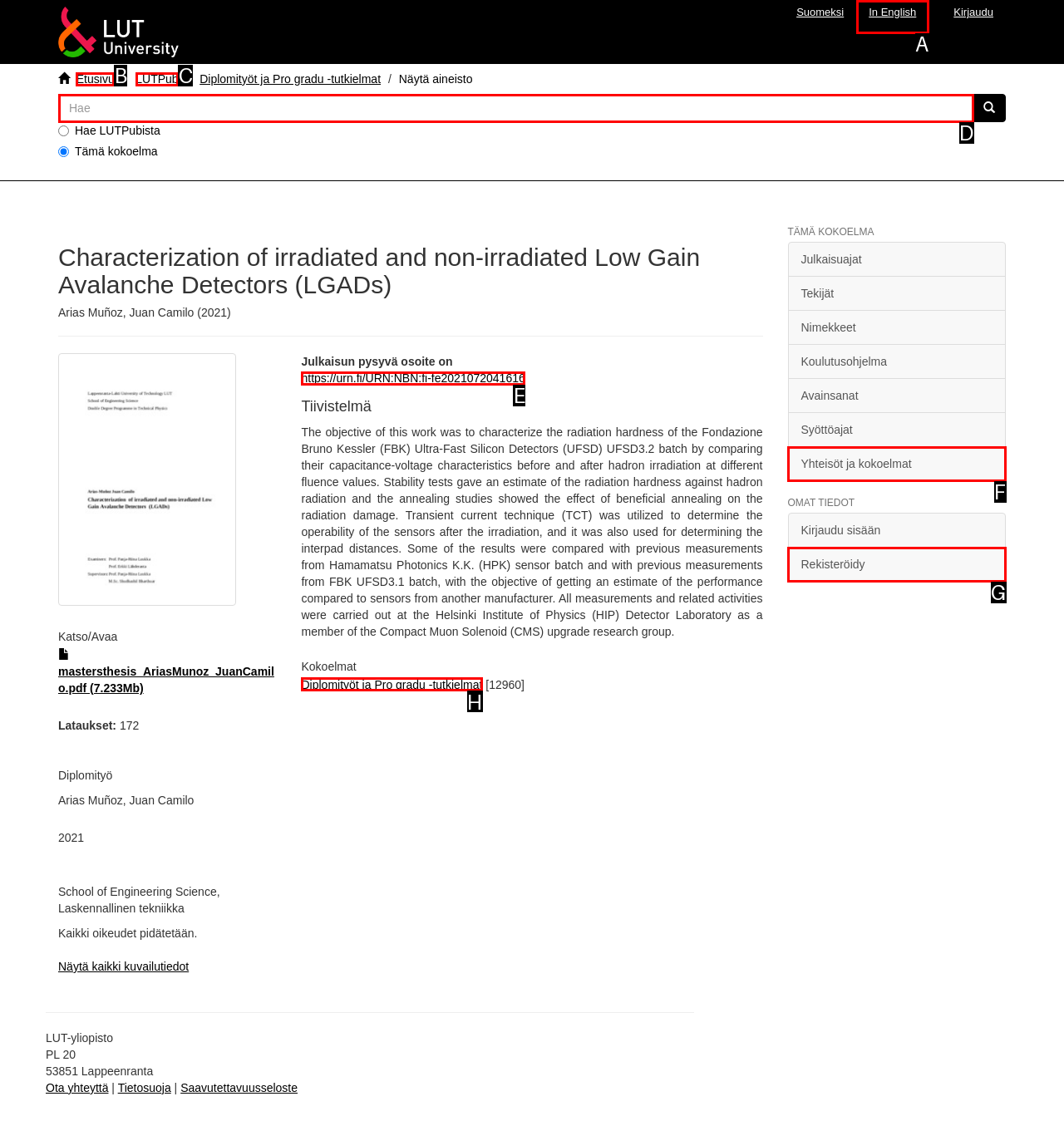Tell me which element should be clicked to achieve the following objective: Switch to English
Reply with the letter of the correct option from the displayed choices.

A